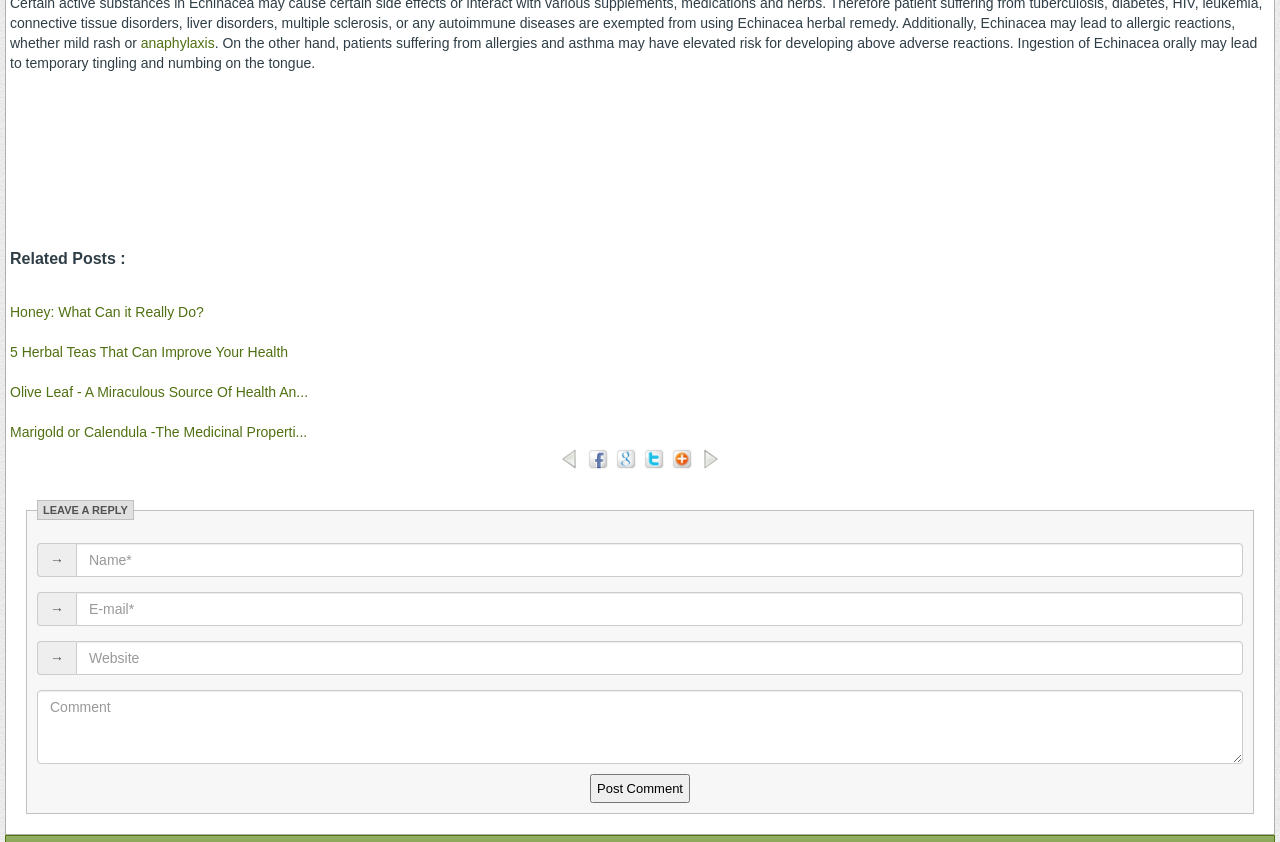Give a one-word or one-phrase response to the question: 
What is required to leave a reply?

Name and E-mail